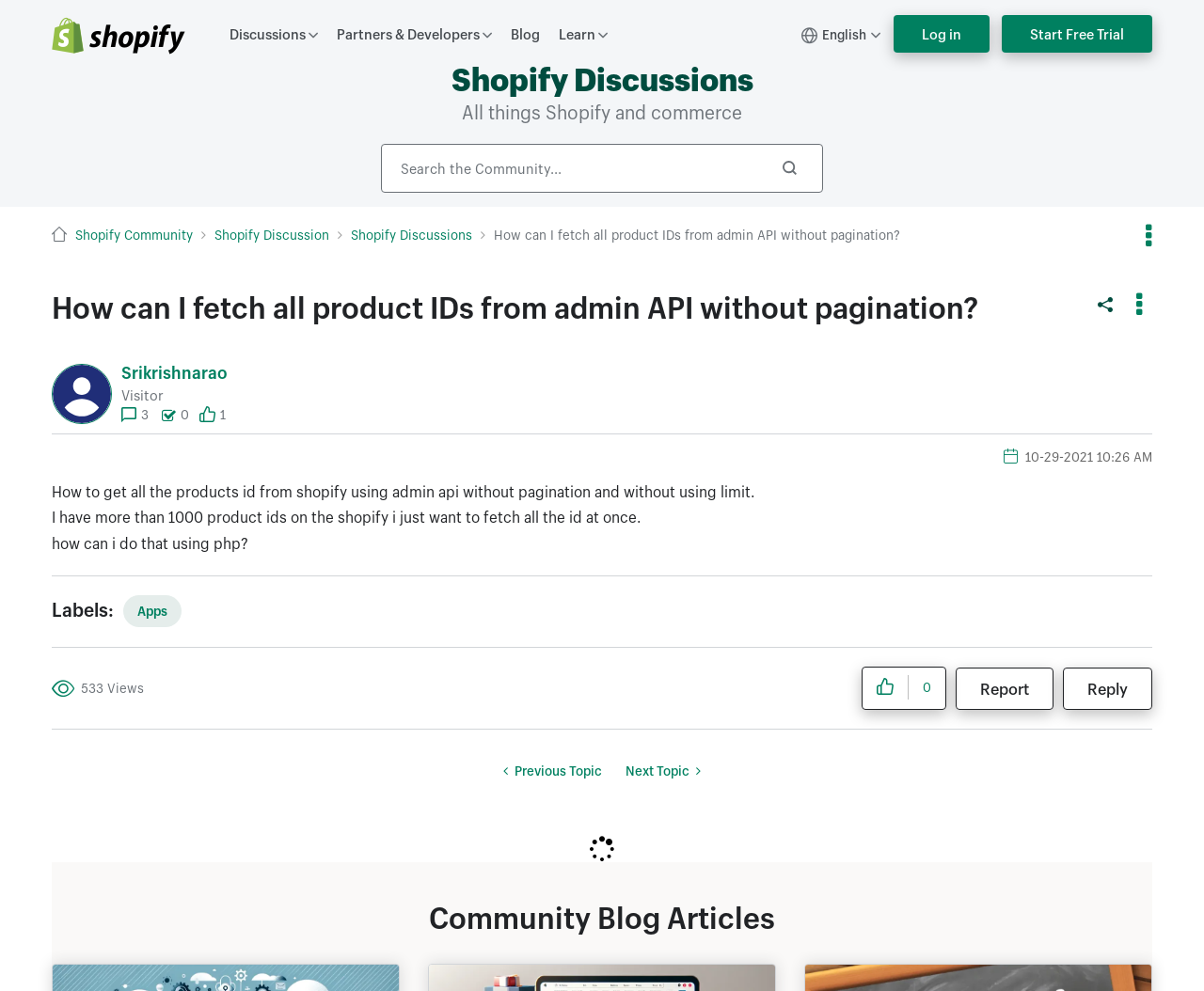Using the webpage screenshot, locate the HTML element that fits the following description and provide its bounding box: "Restaurant Equipment".

None